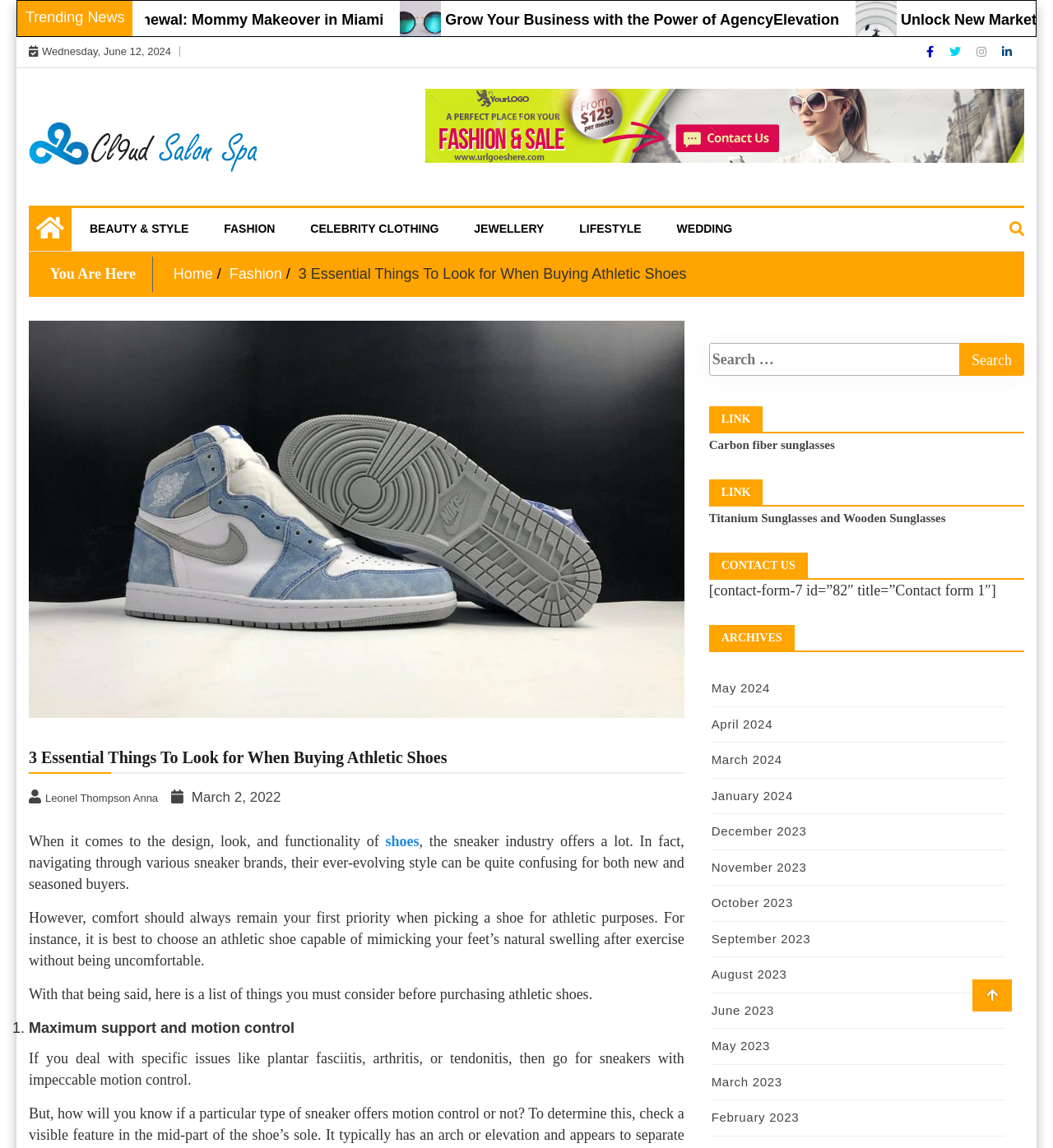Can you find the bounding box coordinates of the area I should click to execute the following instruction: "Click on the '3 Essential Things To Look for When Buying Athletic Shoes' article"?

[0.027, 0.279, 0.65, 0.625]